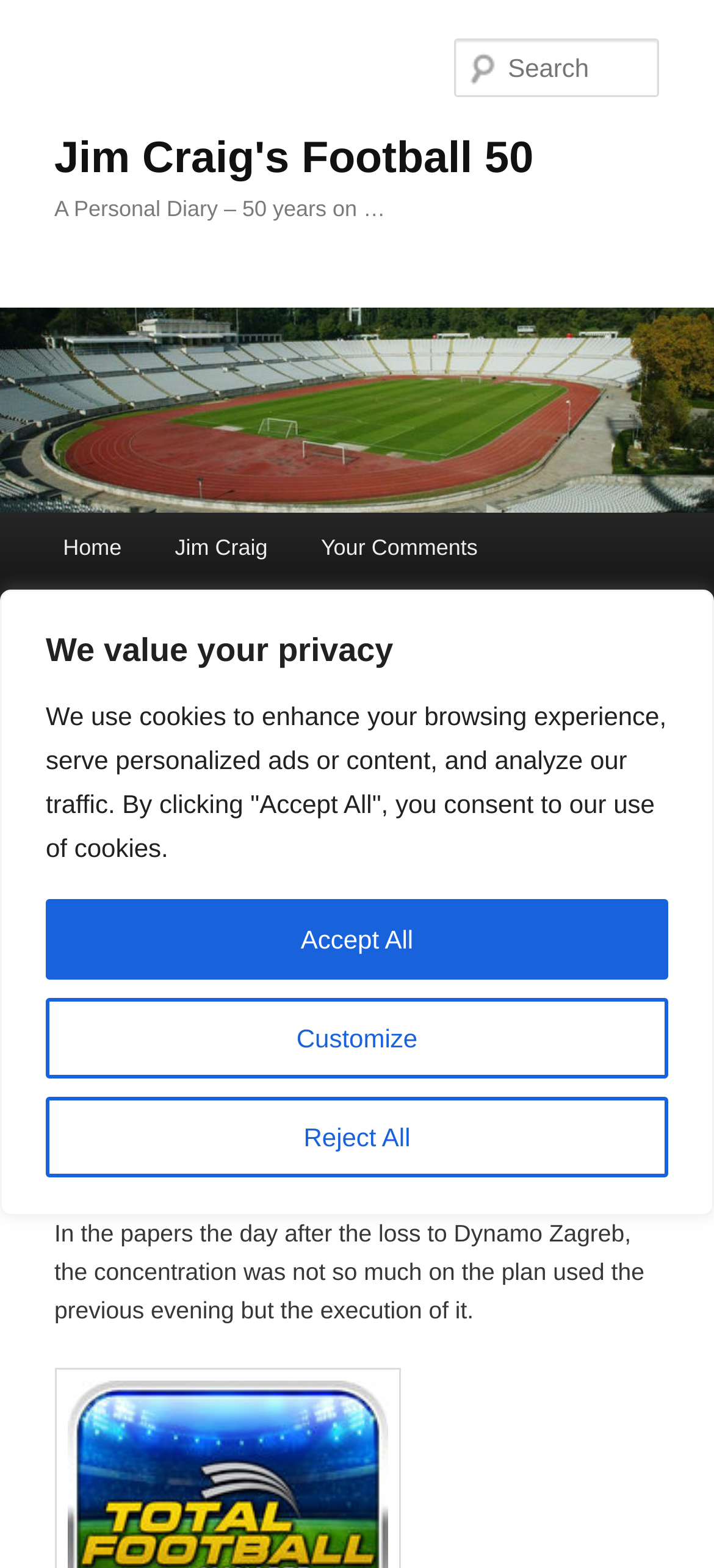What is the name of the team that played against Celtic on 11th February 1967?
Using the image, provide a detailed and thorough answer to the question.

I found the answer by looking at the heading element with the text '11th February 1967: Ayr United v Celtic, League – Part One'. This suggests that the team that played against Celtic on 11th February 1967 is Ayr United.